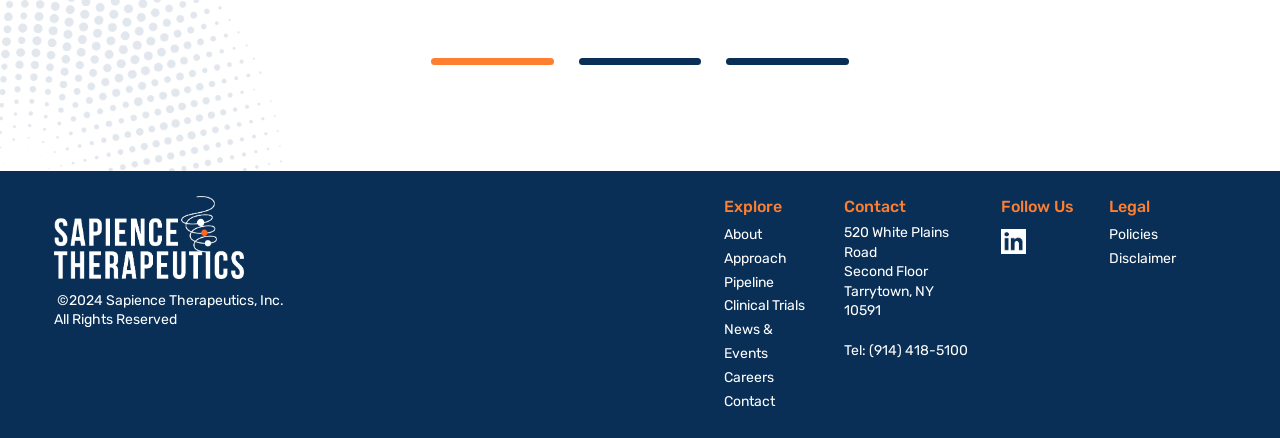What is the phone number of the company?
Please give a detailed and elaborate answer to the question based on the image.

The phone number can be found at the bottom right corner of the webpage, below the address, with the label 'Tel:'.